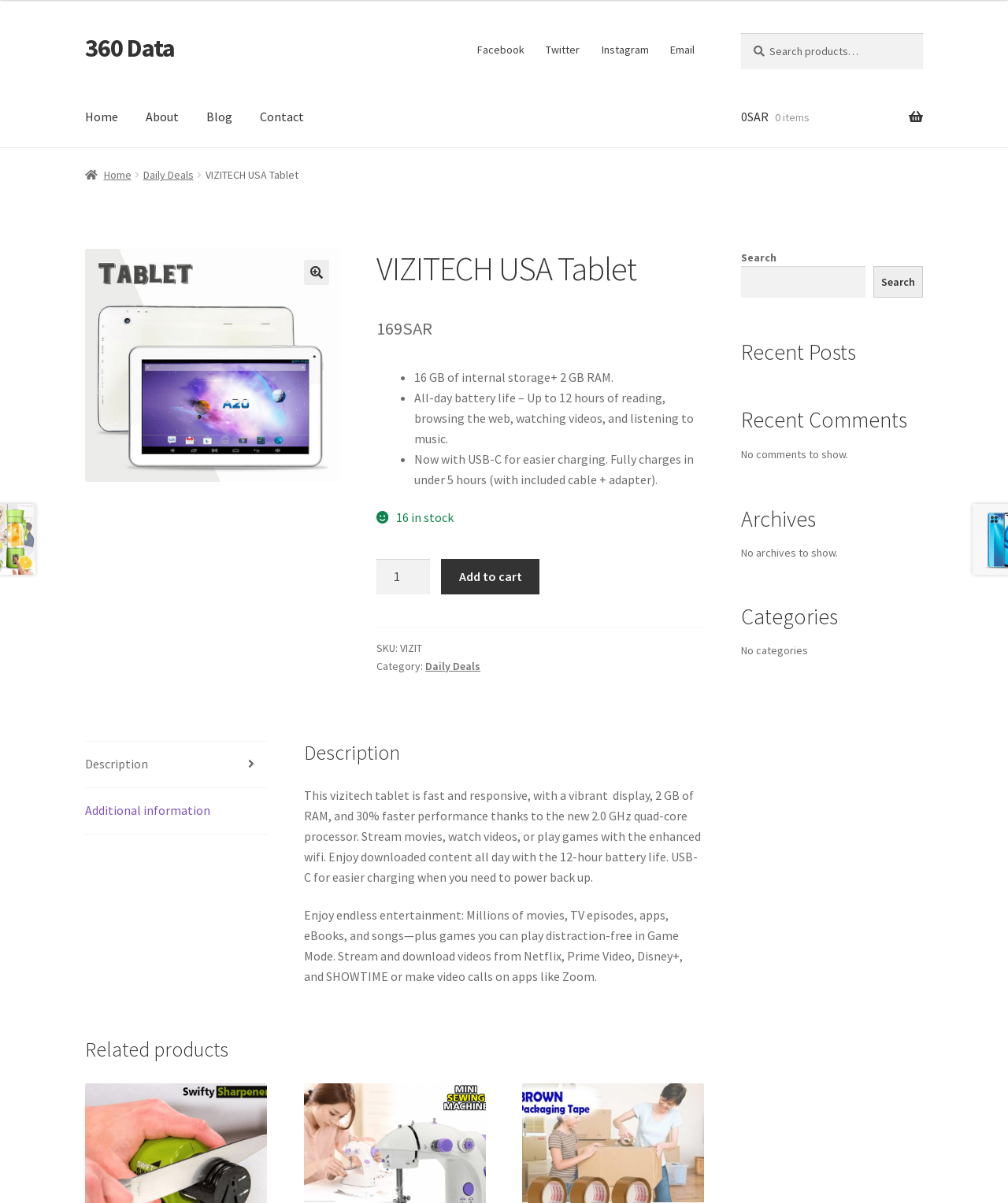From the screenshot, find the bounding box of the UI element matching this description: "Facebook". Supply the bounding box coordinates in the form [left, top, right, bottom], each a float between 0 and 1.

[0.464, 0.027, 0.53, 0.055]